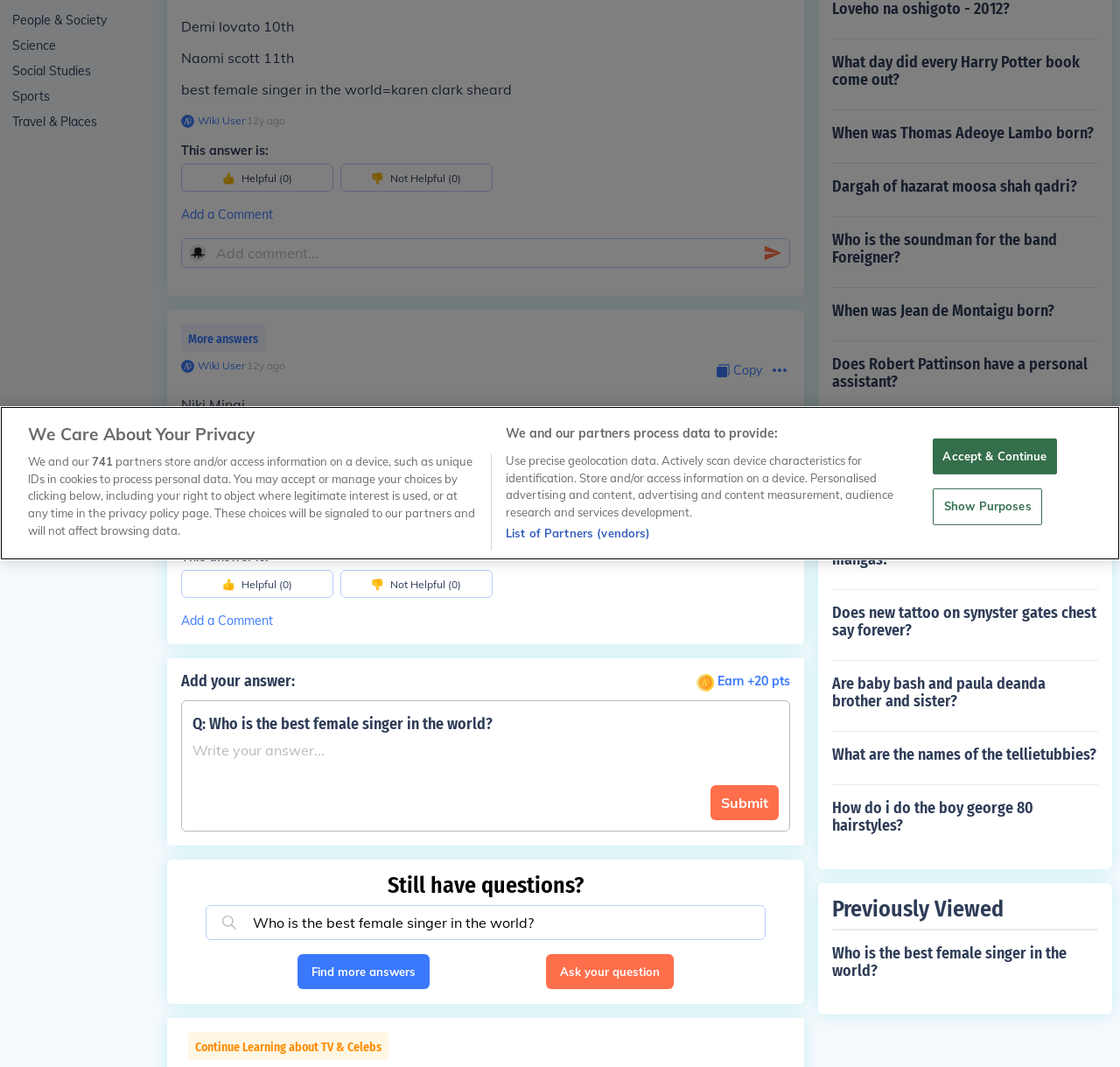Please provide the bounding box coordinate of the region that matches the element description: Sports. Coordinates should be in the format (top-left x, top-left y, bottom-right x, bottom-right y) and all values should be between 0 and 1.

[0.007, 0.079, 0.136, 0.103]